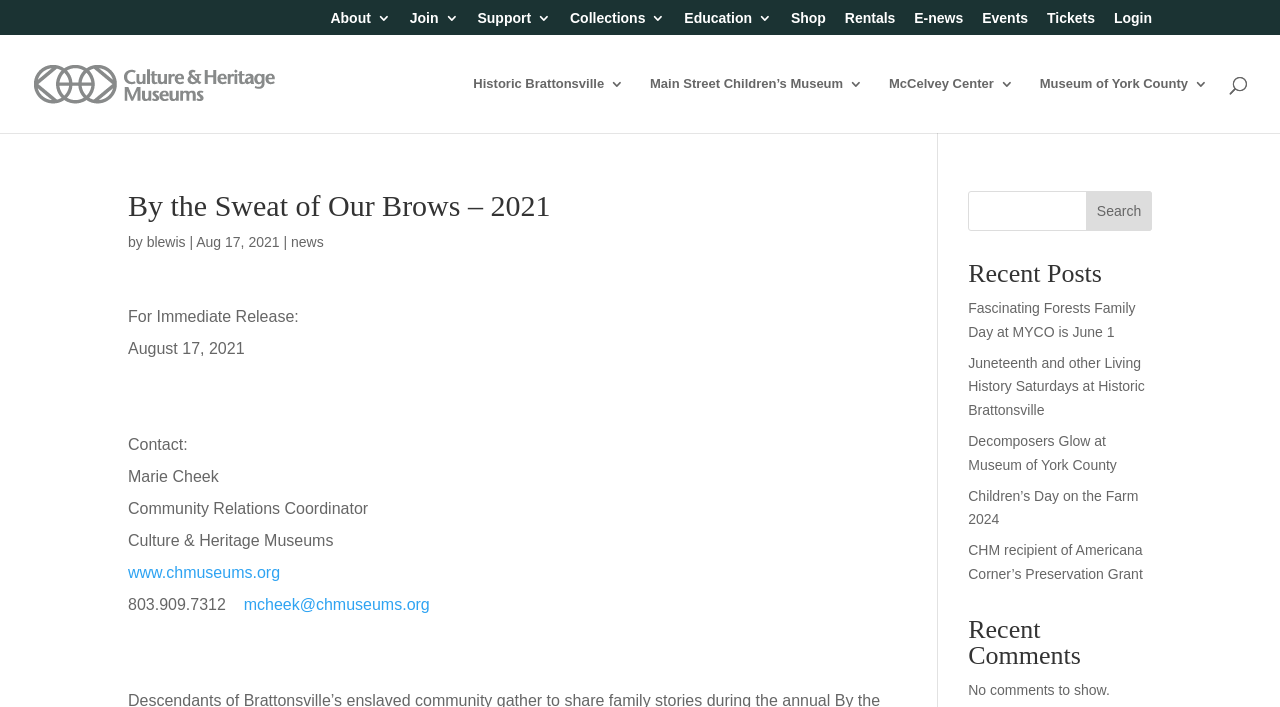Describe all the key features of the webpage in detail.

This webpage is about Culture & Heritage Museums, with a focus on the "By the Sweat of Our Brows - 2021" event. At the top, there are several links to different sections of the website, including "About", "Join", "Support", and "Collections", among others. Below these links, there is a logo for Culture & Heritage Museums, accompanied by a search bar.

The main content of the page is divided into two sections. On the left, there is a press release with the title "For Immediate Release: August 17, 2021". The release includes contact information for Marie Cheek, Community Relations Coordinator, and provides a phone number and email address. Below the press release, there are several links to recent news articles, including "Fascinating Forests Family Day at MYCO is June 1" and "CHM recipient of Americana Corner’s Preservation Grant".

On the right side of the page, there are four links to different museums, including Historic Brattonsville, Main Street Children’s Museum, McCelvey Center, and Museum of York County. Below these links, there is a search bar and a button to search for events. Further down, there are headings for "Recent Posts" and "Recent Comments", with links to several news articles and a message indicating that there are no comments to show.